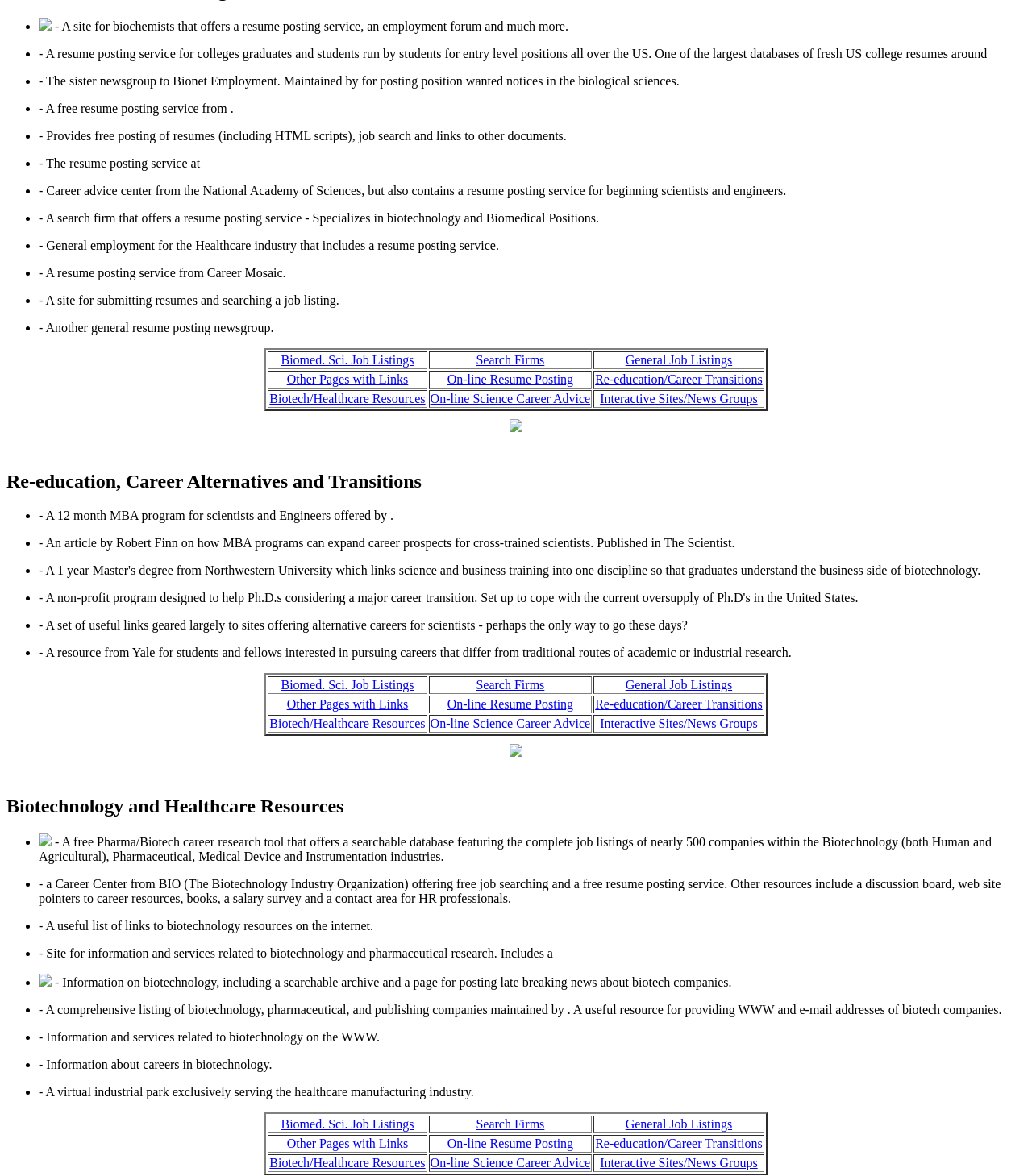What is the target audience for this website?
Refer to the screenshot and deliver a thorough answer to the question presented.

The content of the webpage, including the job listings and resources, suggests that the target audience is biochemists and scientists who are looking for job opportunities or career transitions. The language and terminology used on the webpage also suggest a technical audience.